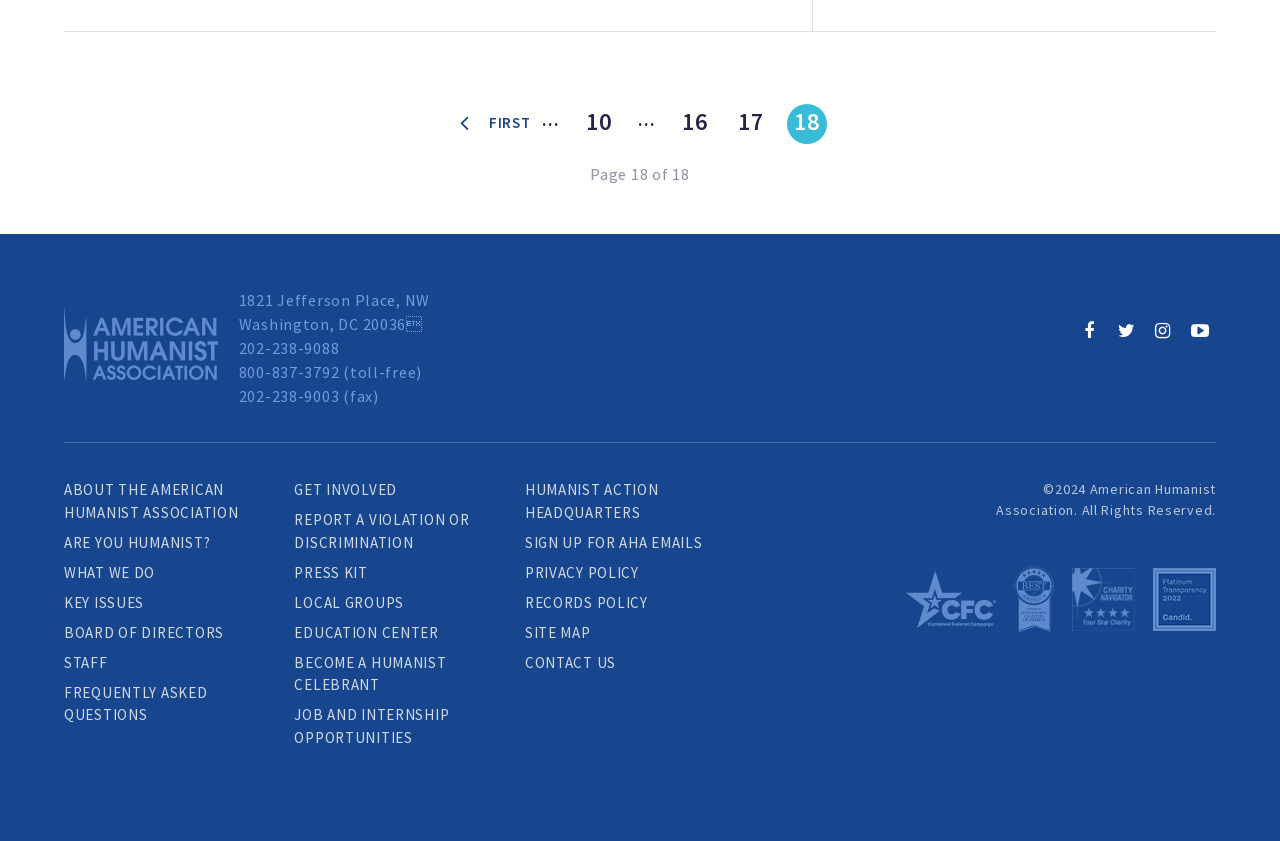Please identify the bounding box coordinates of the element's region that I should click in order to complete the following instruction: "view page 19". The bounding box coordinates consist of four float numbers between 0 and 1, i.e., [left, top, right, bottom].

[0.317, 0.081, 0.348, 0.129]